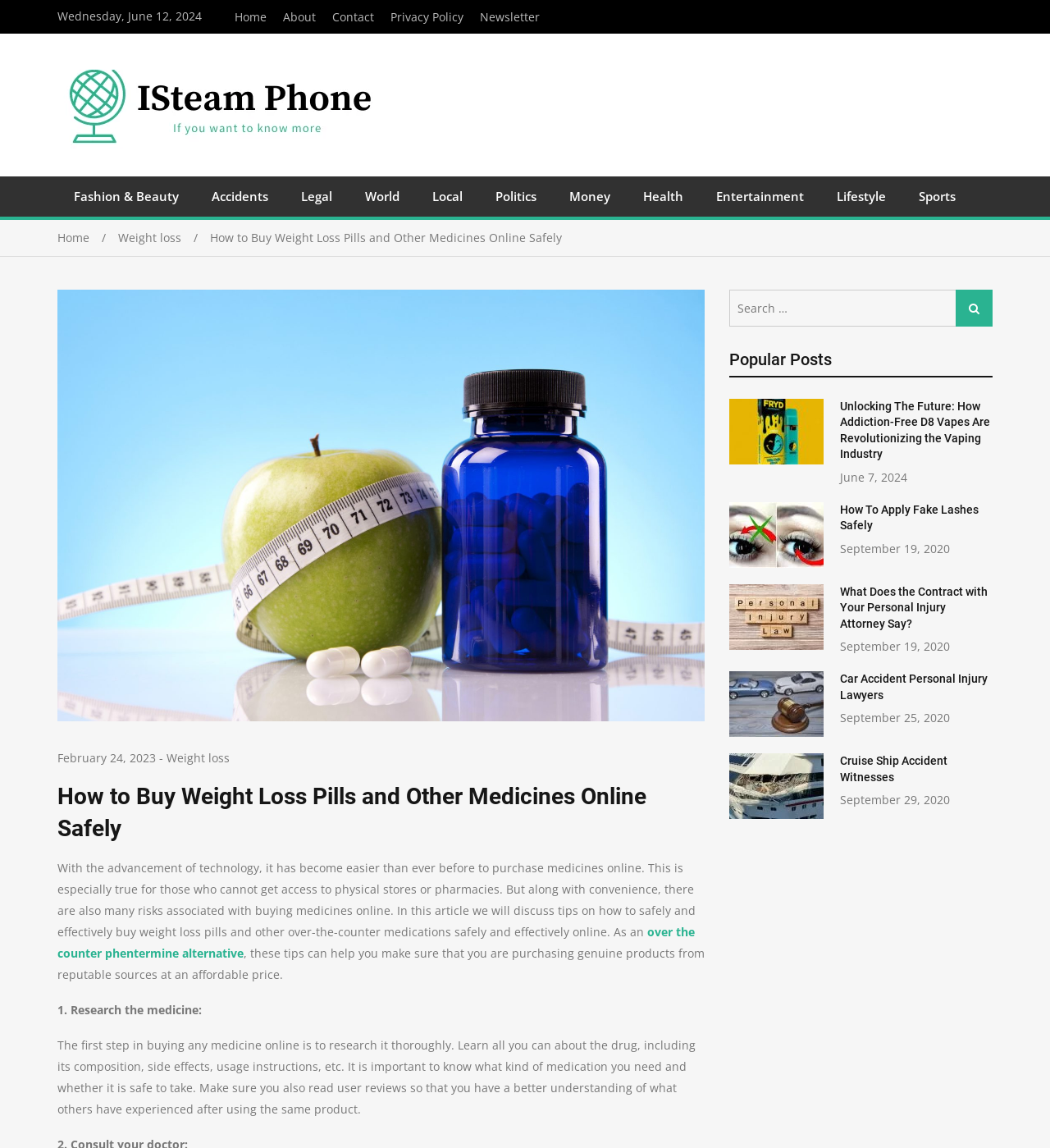Use a single word or phrase to answer the question:
How many categories are listed in the navigation menu?

10